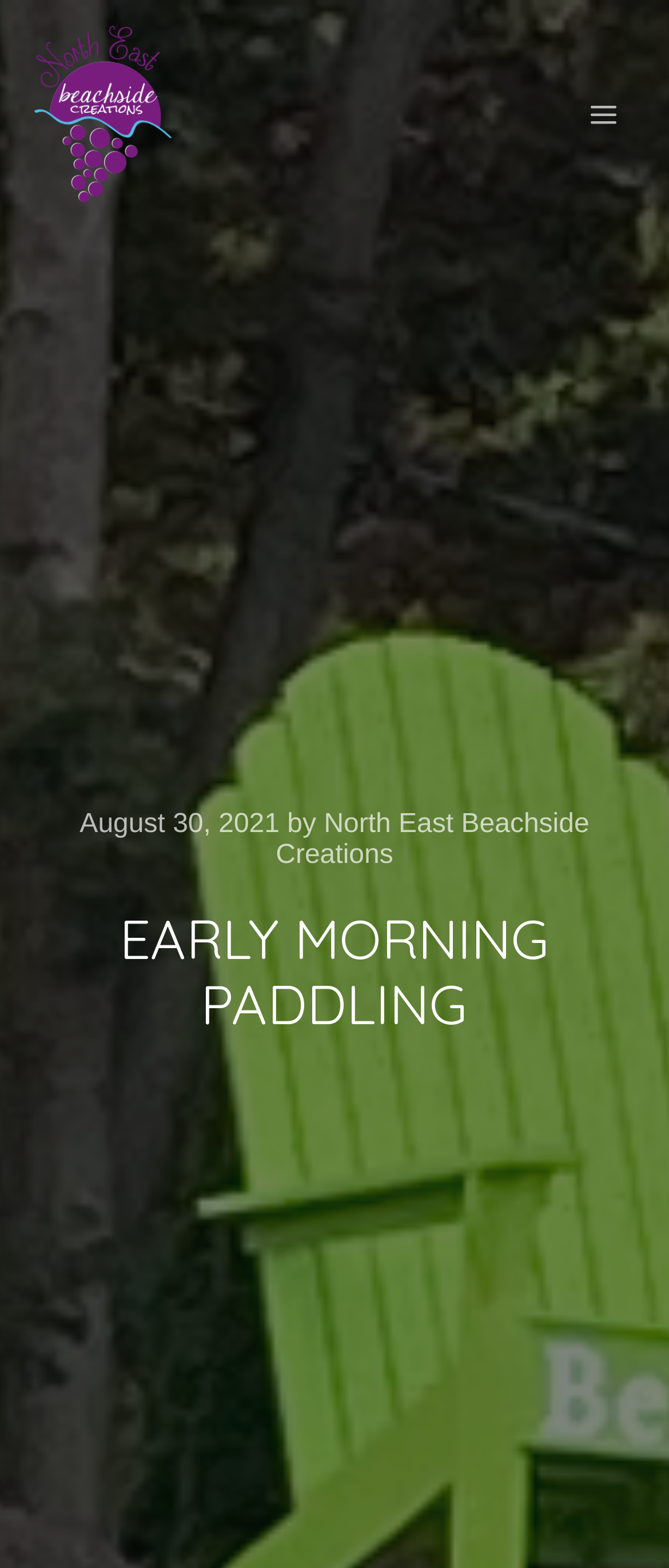Is the image 'North East Beachside Creations' used more than once on the webpage? Look at the image and give a one-word or short phrase answer.

Yes